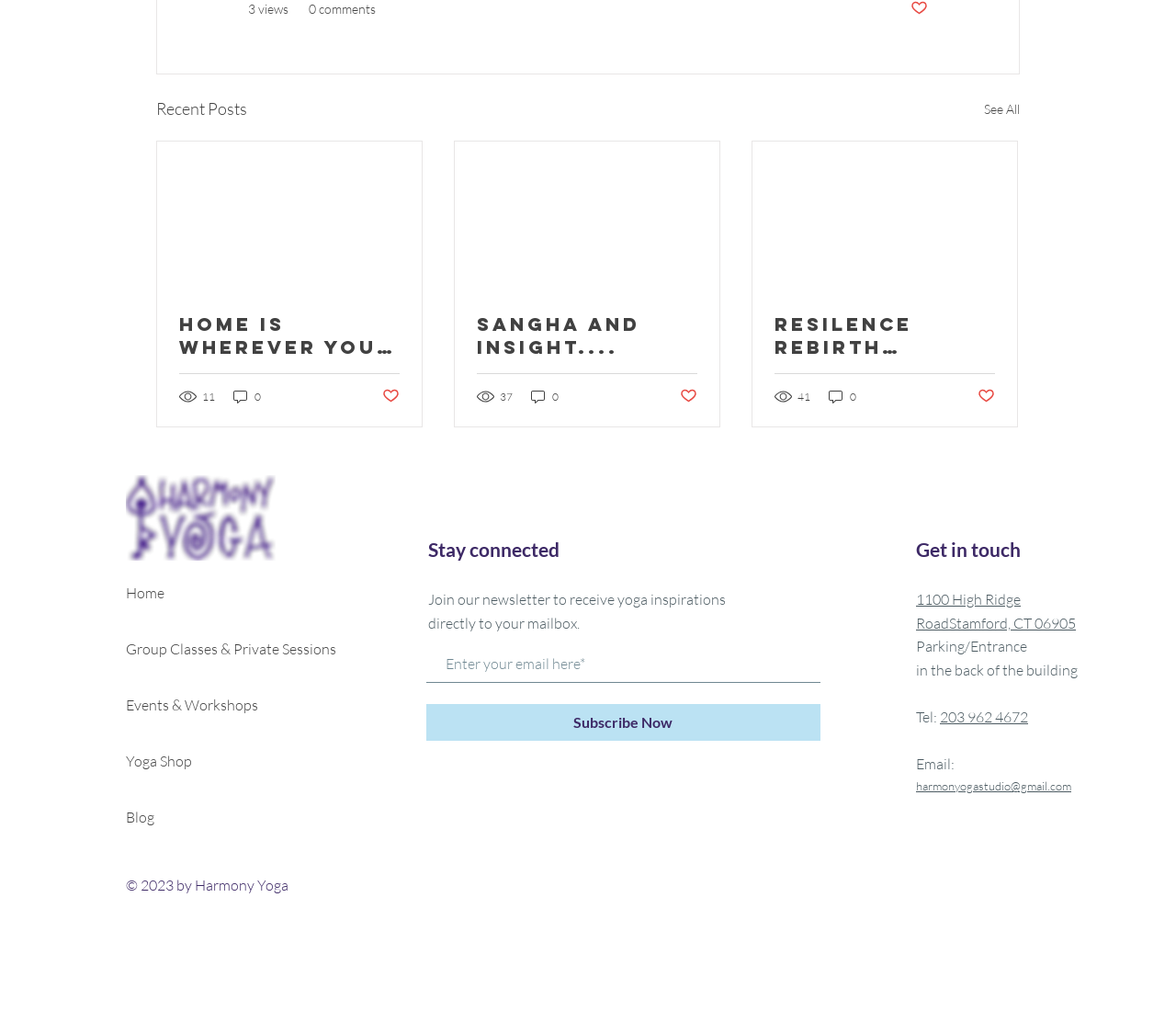Locate the bounding box coordinates of the clickable region necessary to complete the following instruction: "Subscribe to the newsletter". Provide the coordinates in the format of four float numbers between 0 and 1, i.e., [left, top, right, bottom].

[0.362, 0.697, 0.698, 0.733]